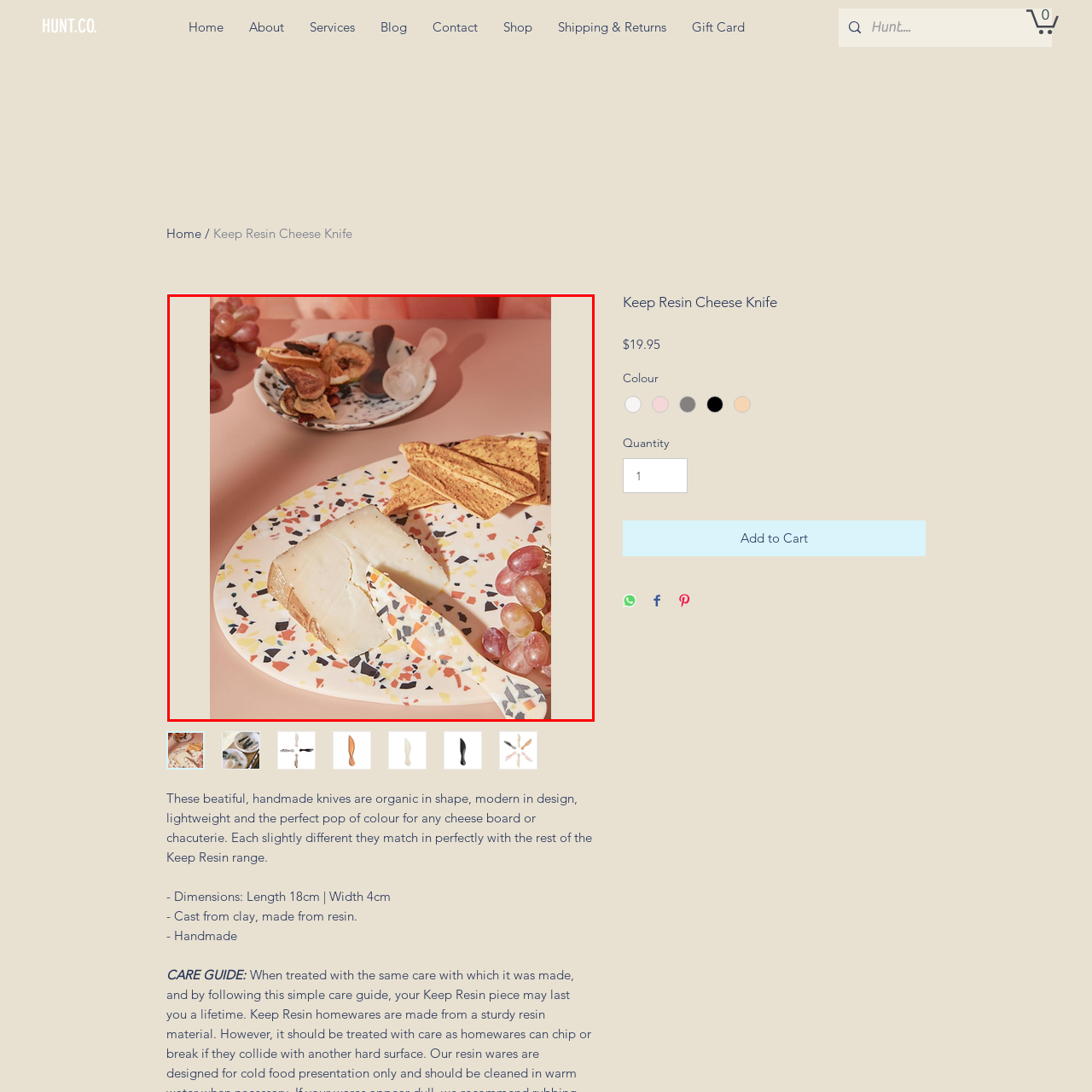Generate a comprehensive caption for the image that is marked by the red border.

The image showcases a beautifully arranged cheese board featuring a slice of cheese, accompanied by a unique Keep Resin Cheese Knife with a modern, colorful handle. The cheese is placed on a vibrant, speckled platter that reflects a playful design, enhancing the aesthetic of the setup. In the background, a small plate holds dried fruits, and the arrangement includes crispy snacks and a cluster of grapes. This scene captures an inviting and stylish presentation, perfect for a chic gathering or cheese tasting event, highlighting the handcrafted beauty and functional elegance of the Keep Resin collection.